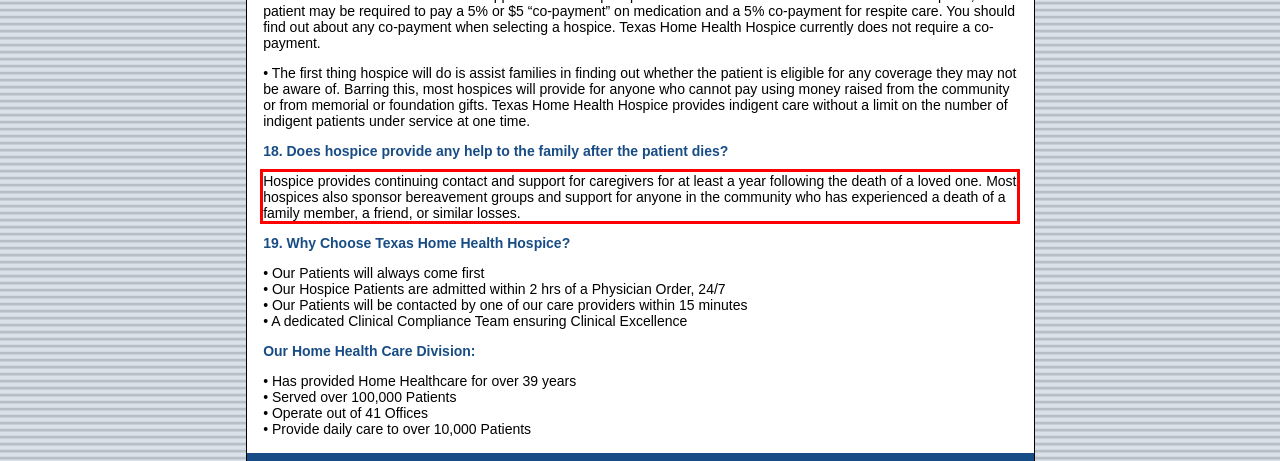With the provided screenshot of a webpage, locate the red bounding box and perform OCR to extract the text content inside it.

Hospice provides continuing contact and support for caregivers for at least a year following the death of a loved one. Most hospices also sponsor bereavement groups and support for anyone in the community who has experienced a death of a family member, a friend, or similar losses.